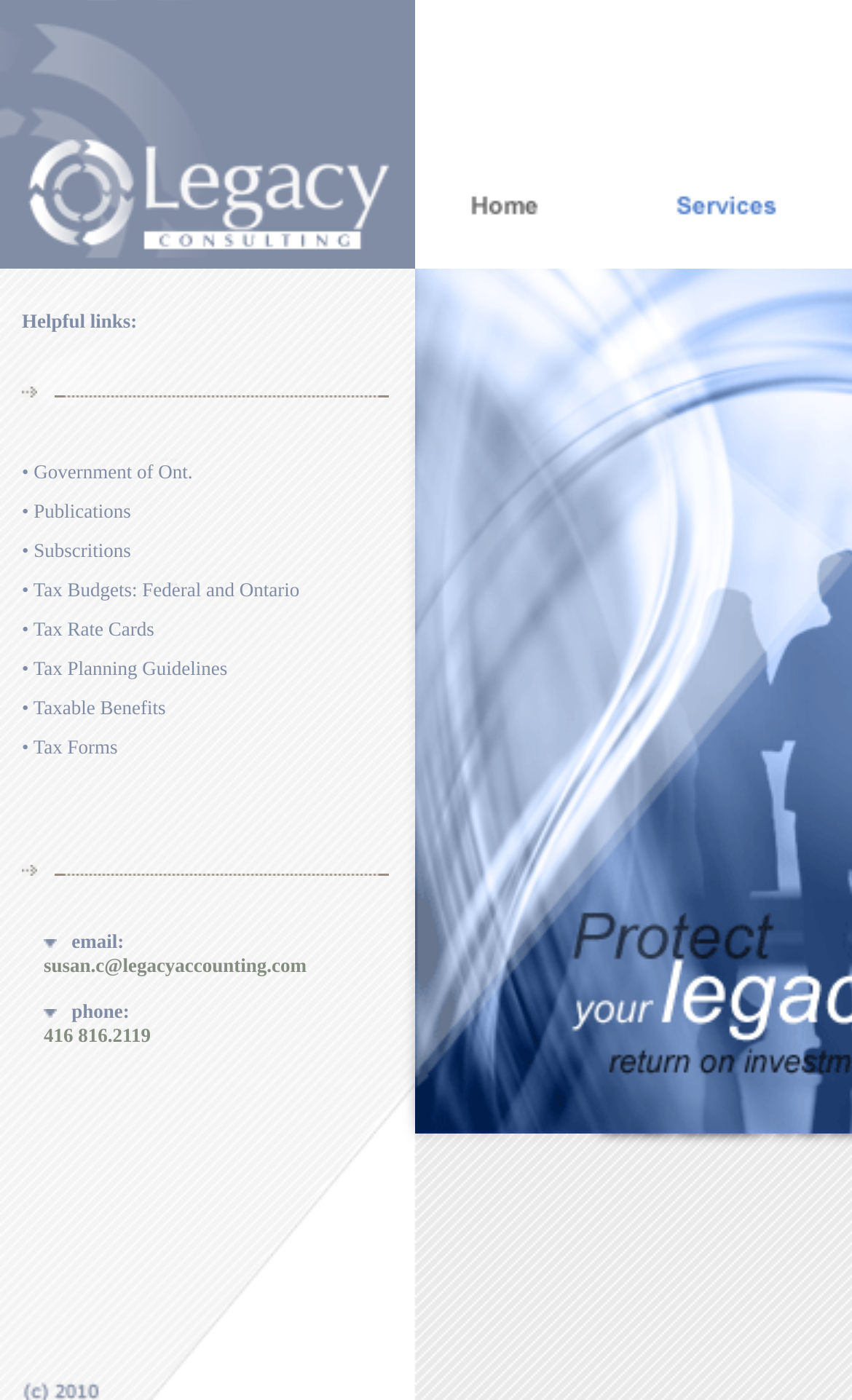Provide a brief response to the question below using a single word or phrase: 
What are the main navigation links?

Home page, services